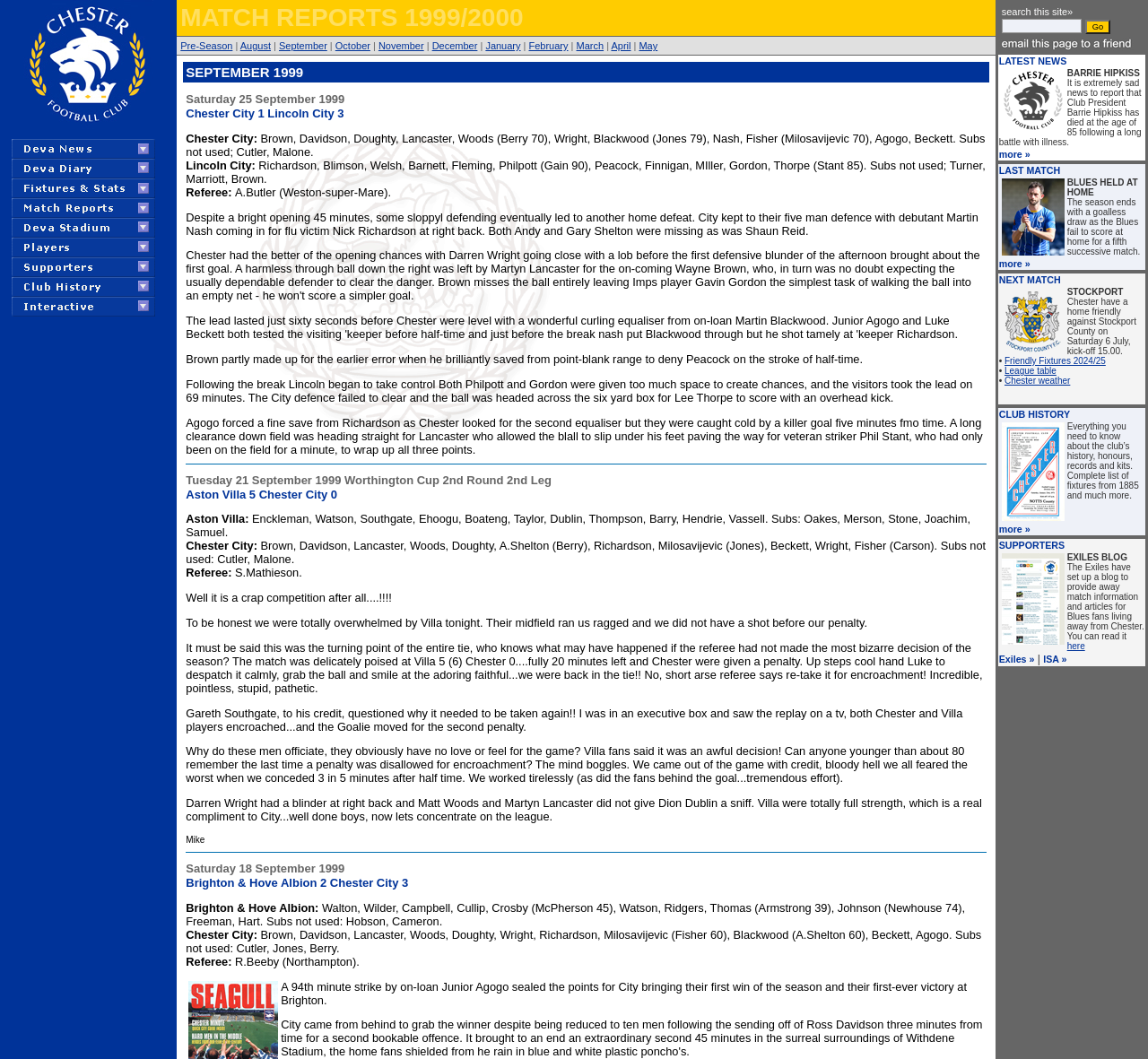Pinpoint the bounding box coordinates of the area that should be clicked to complete the following instruction: "Click on the 'MATCH REPORTS' link". The coordinates must be given as four float numbers between 0 and 1, i.e., [left, top, right, bottom].

[0.01, 0.194, 0.135, 0.208]